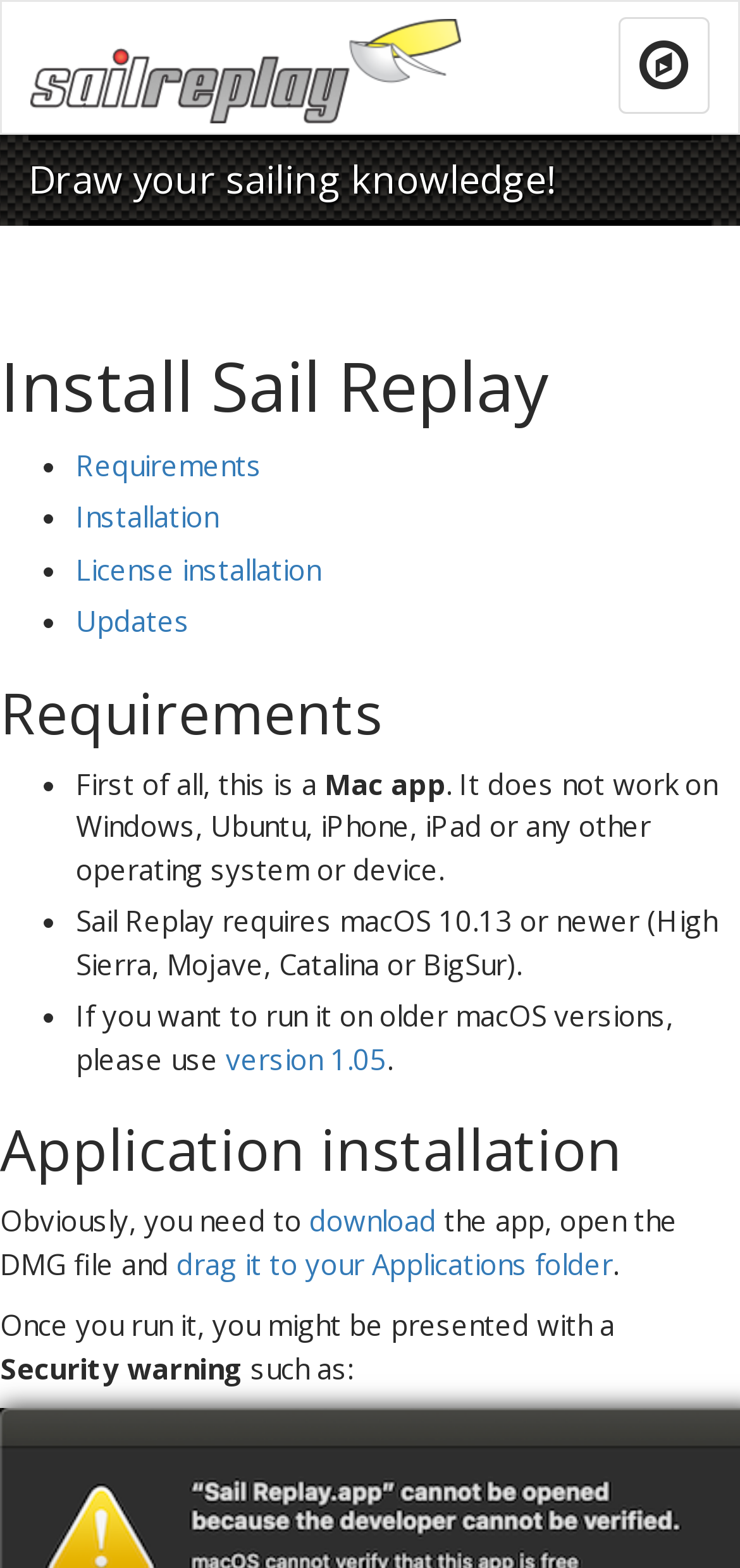What might I see when running Sail Replay for the first time?
Provide a detailed answer to the question using information from the image.

According to the webpage, when running Sail Replay for the first time, you might be presented with a security warning, which is mentioned in the 'Application installation' section.